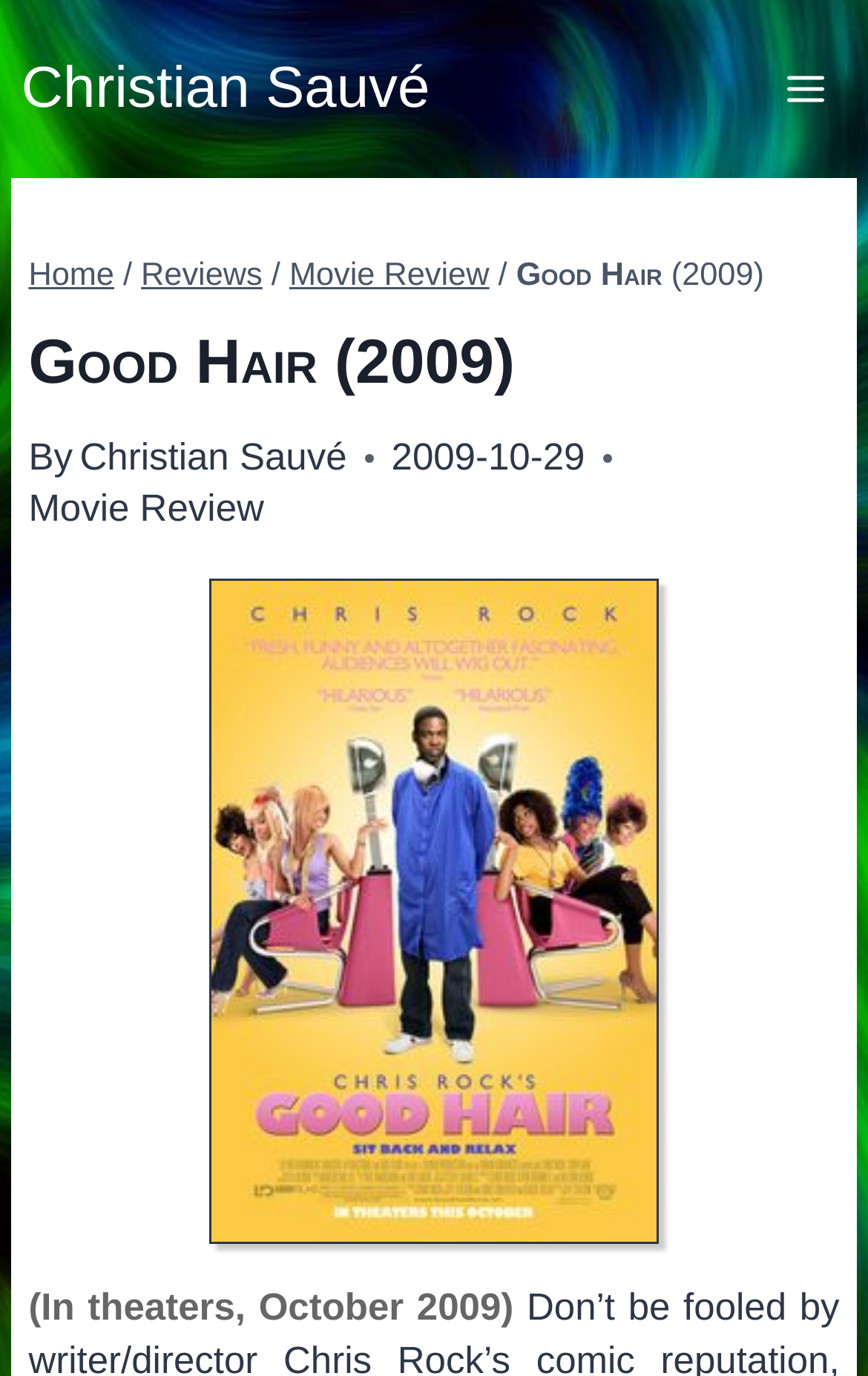Describe the entire webpage, focusing on both content and design.

The webpage is about the movie "Good Hair" released in 2009, reviewed by Christian Sauvé. At the top left, there is a link to the reviewer's profile, Christian Sauvé. Next to it, on the top right, is a button to open a menu. 

Below the top section, there is a header with a navigation menu, also known as breadcrumbs, which shows the path "Home > Reviews > Movie Review > Good Hair (2009)". The navigation menu is followed by a heading that displays the title of the movie, "Good Hair (2009)". 

Under the heading, there is a section that provides information about the movie. It starts with the text "By" followed by the reviewer's name, Christian Sauvé. Next to it, there is a timestamp showing the date "2009-10-29". Below this section, there is a link to the movie review. 

At the very bottom of the page, there is a note that says "(In theaters, October 2009)".